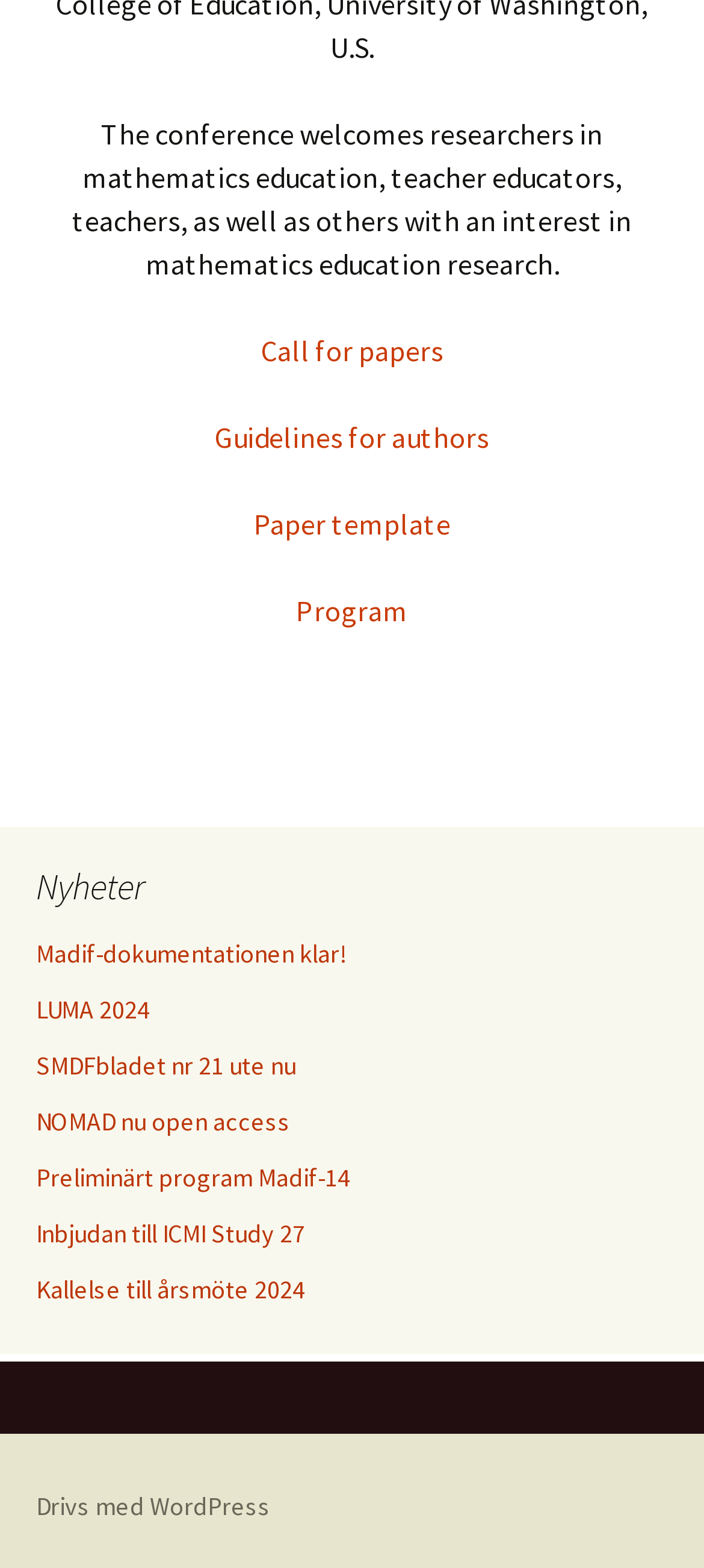Please identify the bounding box coordinates of the region to click in order to complete the task: "Check the program". The coordinates must be four float numbers between 0 and 1, specified as [left, top, right, bottom].

[0.421, 0.378, 0.579, 0.401]